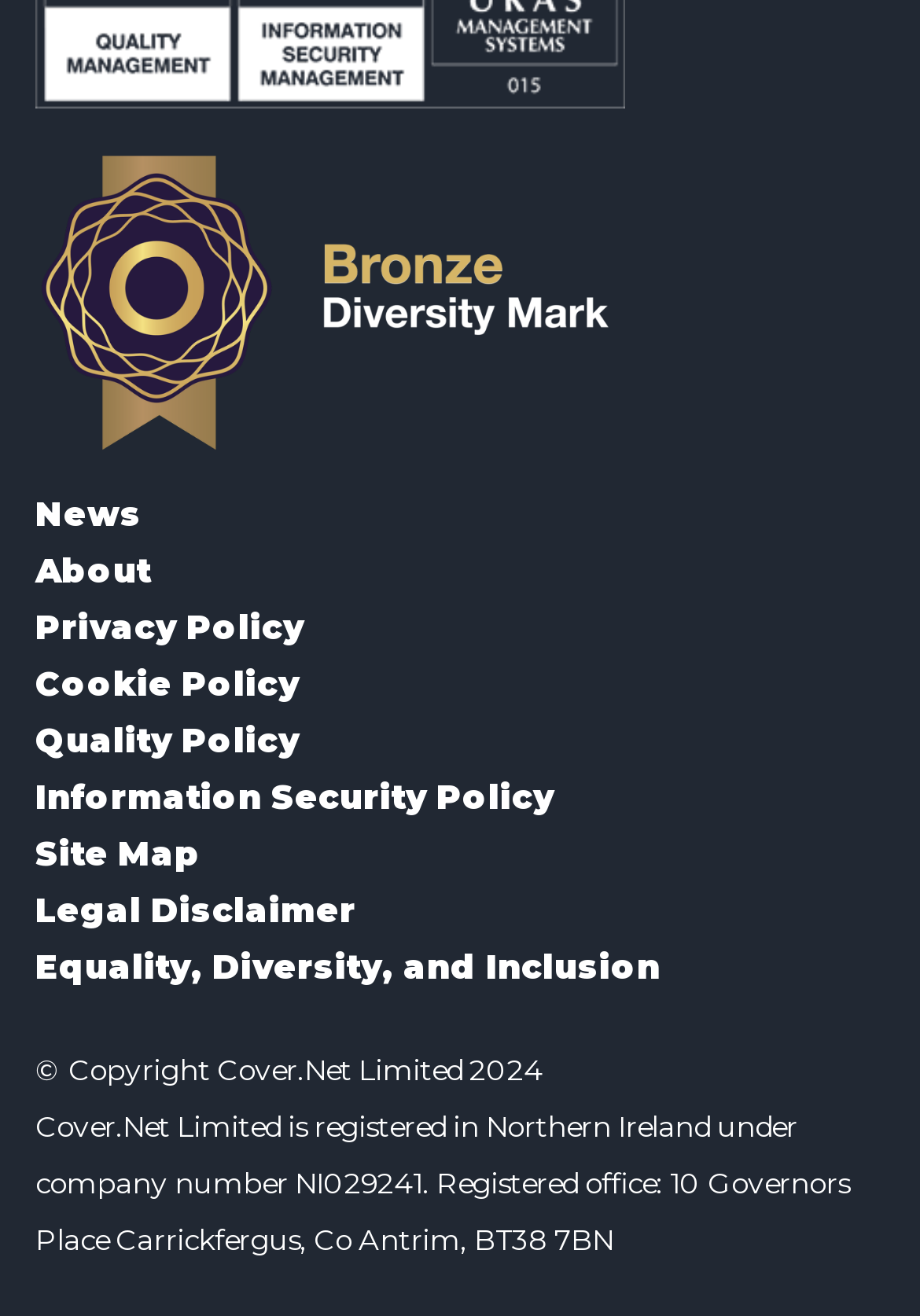What is the address of the registered office?
Craft a detailed and extensive response to the question.

The address of the registered office can be found at the bottom of the webpage, in the static text element that mentions the company registration number and address.